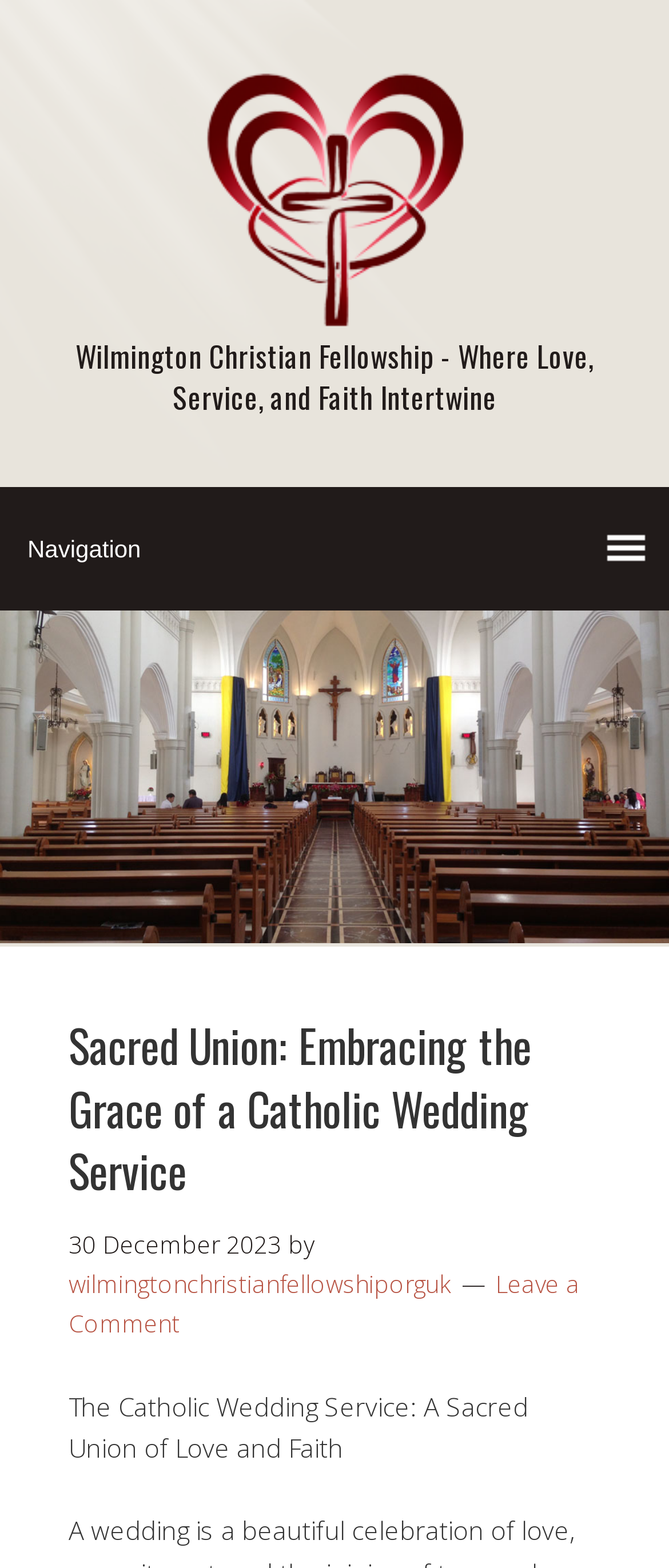Offer an in-depth caption of the entire webpage.

The webpage appears to be a blog post or article about Catholic wedding services. At the top, there is a logo or image of Wilmington Christian Fellowship, accompanied by a link to the organization's website. Below this, a prominent heading reads "Wilmington Christian Fellowship - Where Love, Service, and Faith Intertwine".

On the left side of the page, there is a combobox, which is likely a navigation menu. Above this, a large image takes up most of the width of the page, with a header section overlayed on top of it. The header section contains a heading that reads "Sacred Union: Embracing the Grace of a Catholic Wedding Service", followed by the date and time the article was posted, "Saturday, December 30, 2023, 11:21 am". The author of the post is credited with a link to their profile or website.

Below the header section, a paragraph of text begins, titled "The Catholic Wedding Service: A Sacred Union of Love and Faith". This text likely discusses the importance and significance of Catholic wedding services. On the right side of the page, there is a link to leave a comment on the article.